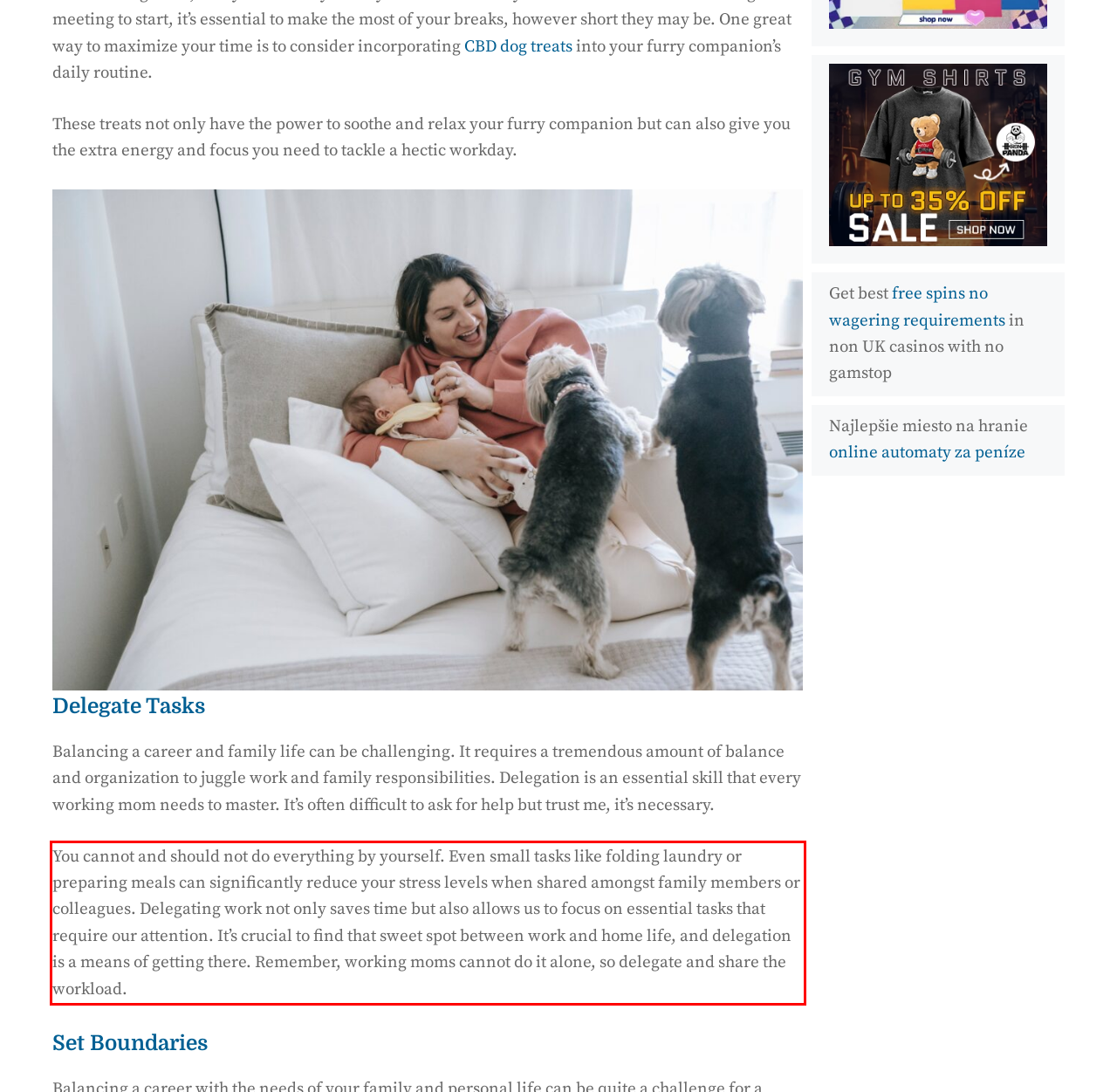Examine the screenshot of the webpage, locate the red bounding box, and generate the text contained within it.

You cannot and should not do everything by yourself. Even small tasks like folding laundry or preparing meals can significantly reduce your stress levels when shared amongst family members or colleagues. Delegating work not only saves time but also allows us to focus on essential tasks that require our attention. It’s crucial to find that sweet spot between work and home life, and delegation is a means of getting there. Remember, working moms cannot do it alone, so delegate and share the workload.